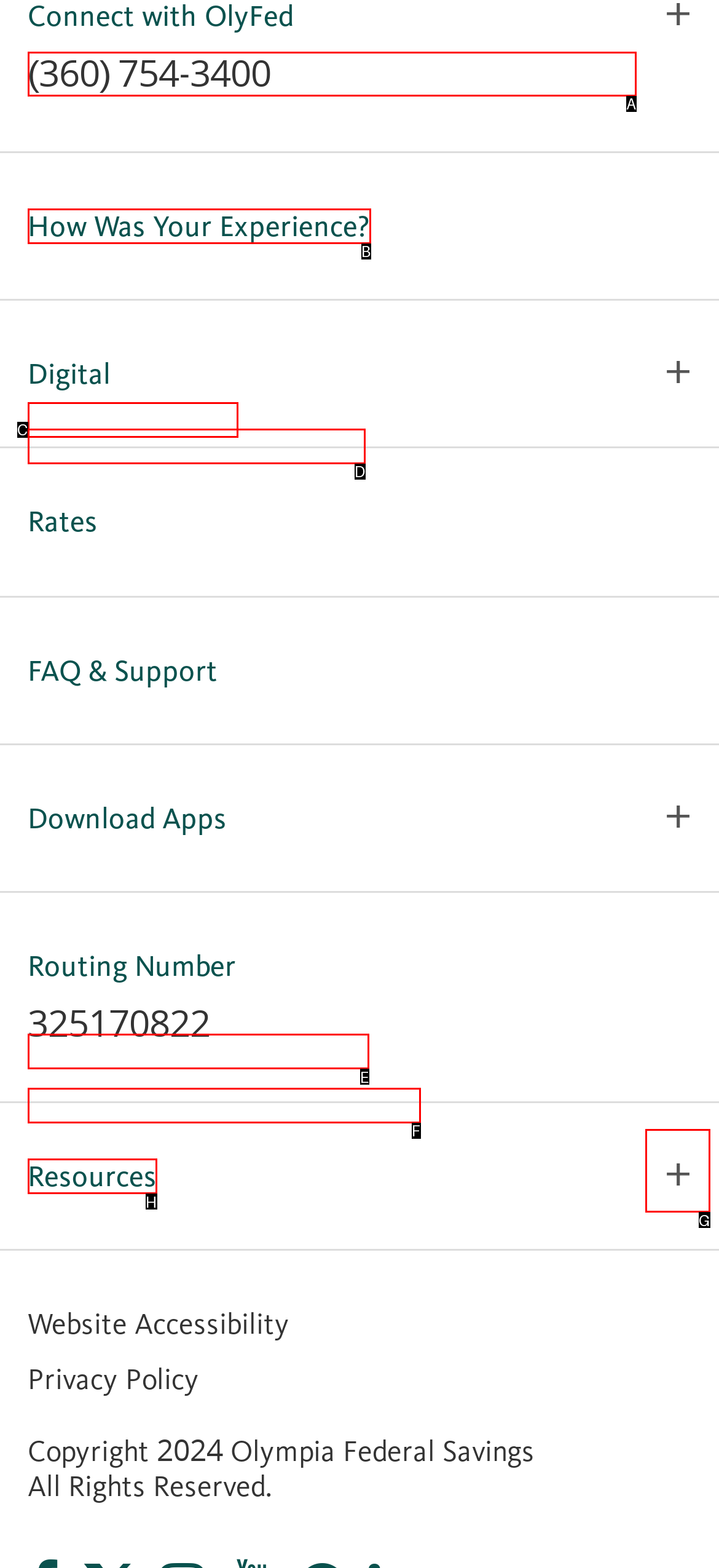Given the description: Resources, identify the corresponding option. Answer with the letter of the appropriate option directly.

H